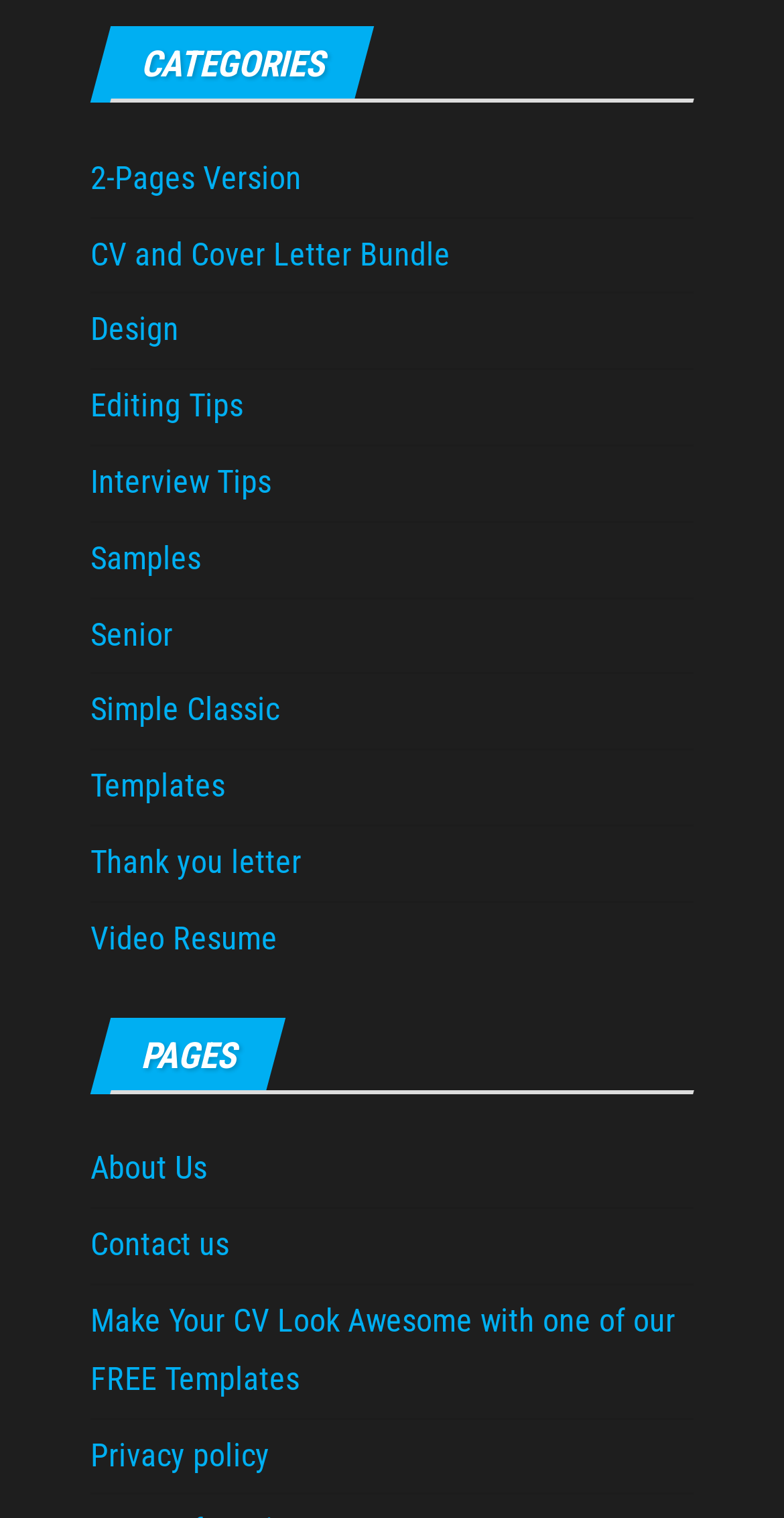Using the information shown in the image, answer the question with as much detail as possible: What is the purpose of the 'Make Your CV Look Awesome' link?

The link 'Make Your CV Look Awesome with one of our FREE Templates' suggests that clicking on it will provide the user with a free template to enhance their CV. This implies that the purpose of this link is to offer a free resource to users.